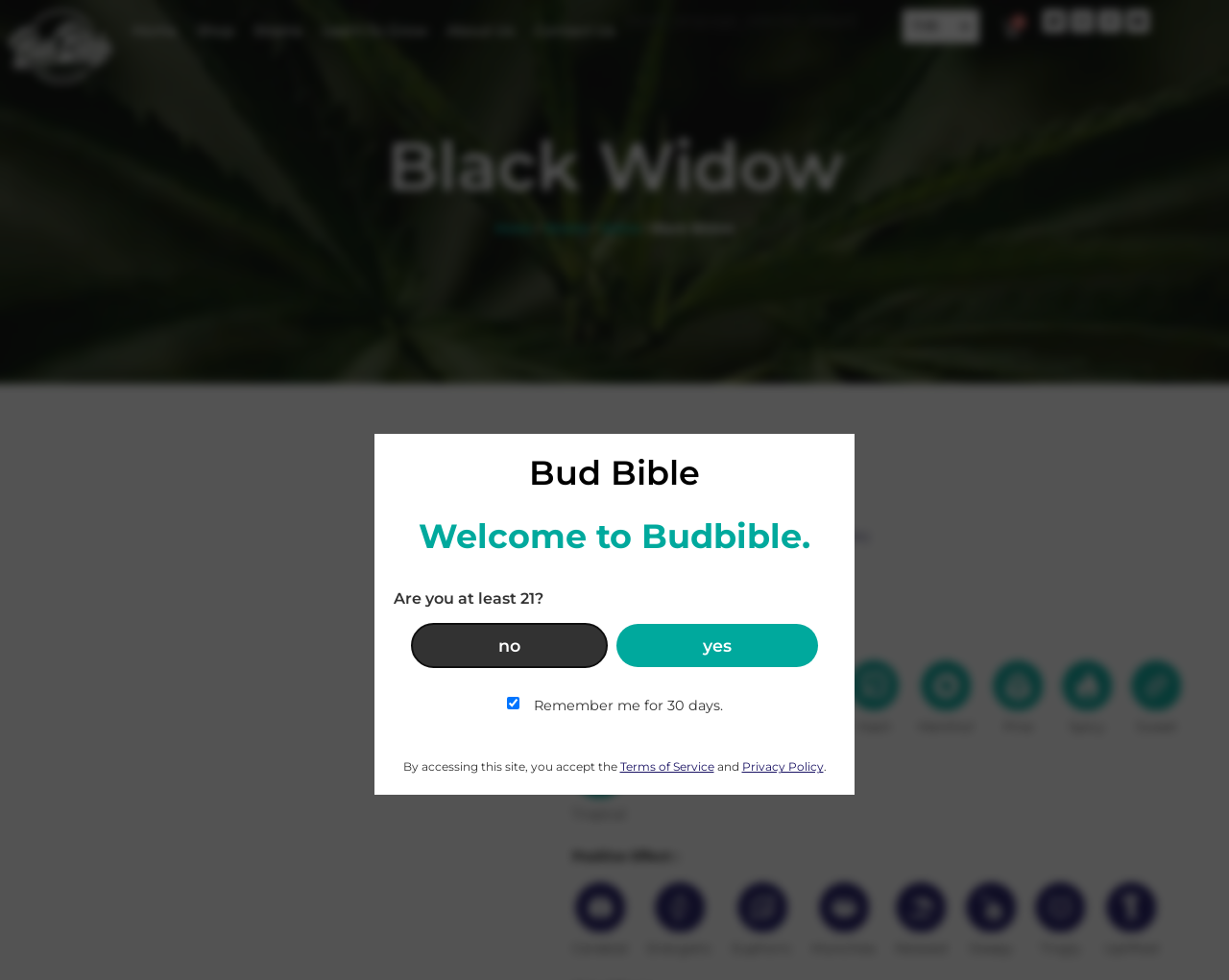What is the THC content of Black Widow?
Can you provide a detailed and comprehensive answer to the question?

I found the answer by looking at the strain information section on the webpage, where it says 'THC Content: 20% - 28%'.